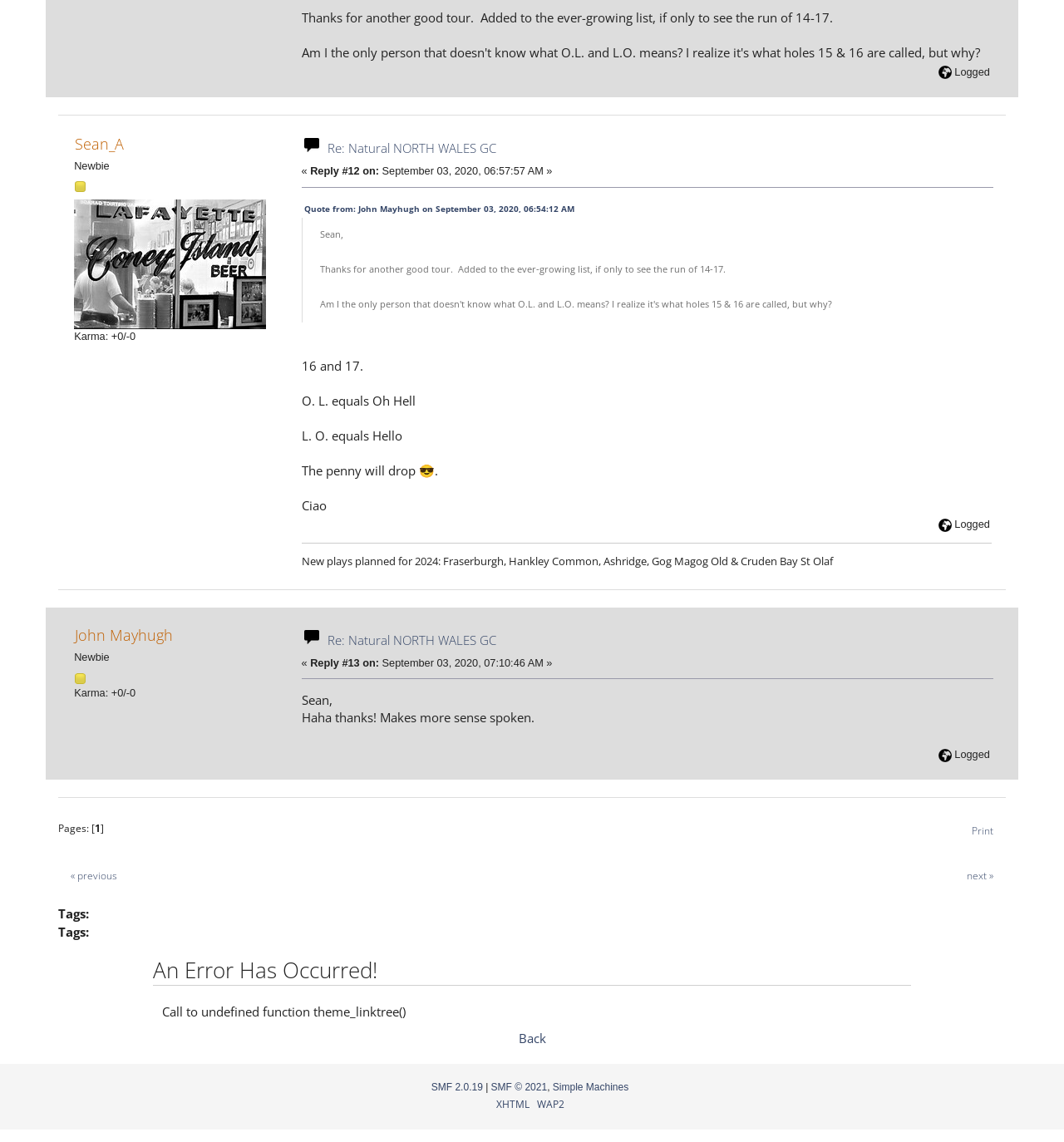Please find the bounding box coordinates of the element that must be clicked to perform the given instruction: "Click on the 'Print' button". The coordinates should be four float numbers from 0 to 1, i.e., [left, top, right, bottom].

[0.902, 0.714, 0.945, 0.741]